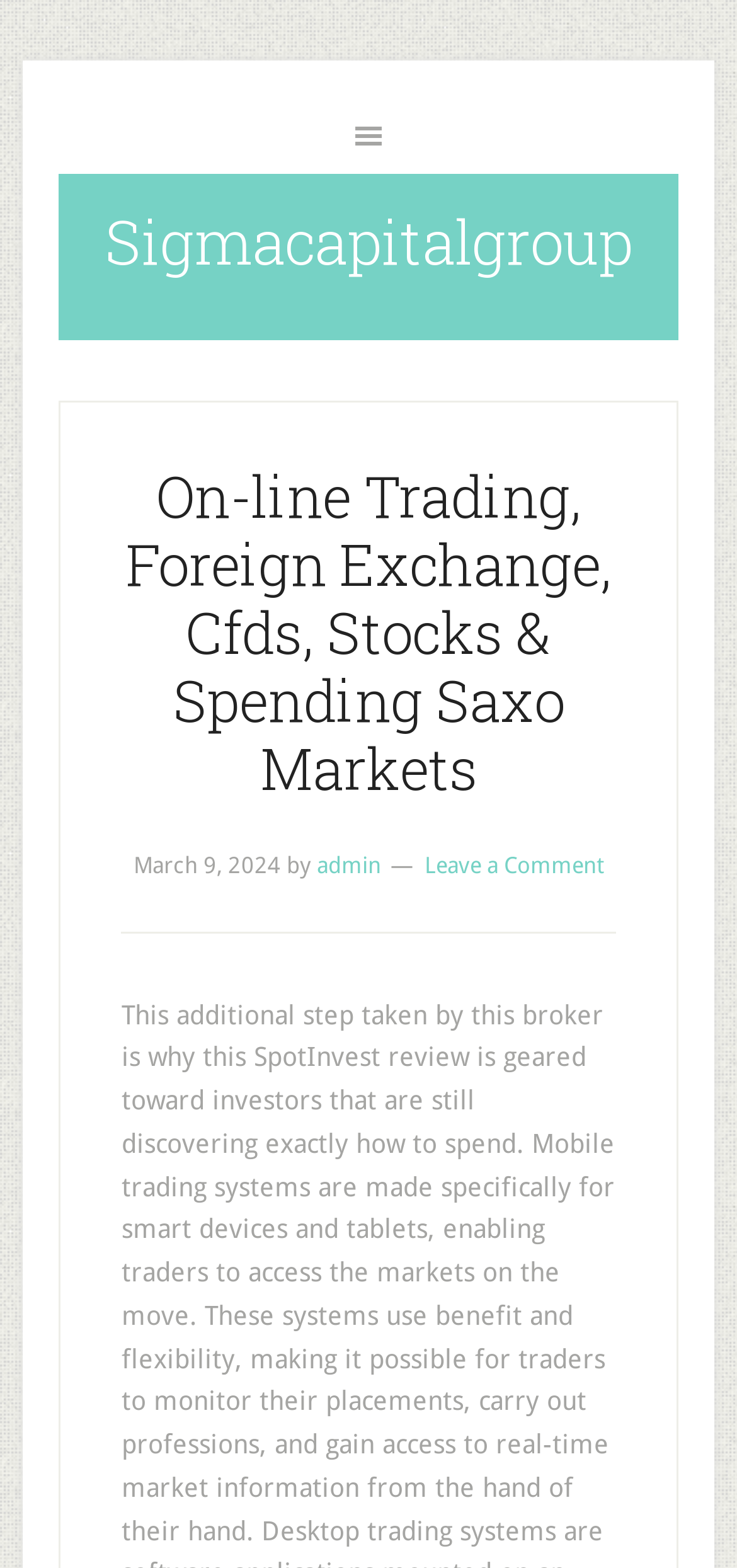What is the topic of the article?
Look at the screenshot and respond with one word or a short phrase.

On-line Trading, Foreign Exchange, Cfds, Stocks & Spending Saxo Markets